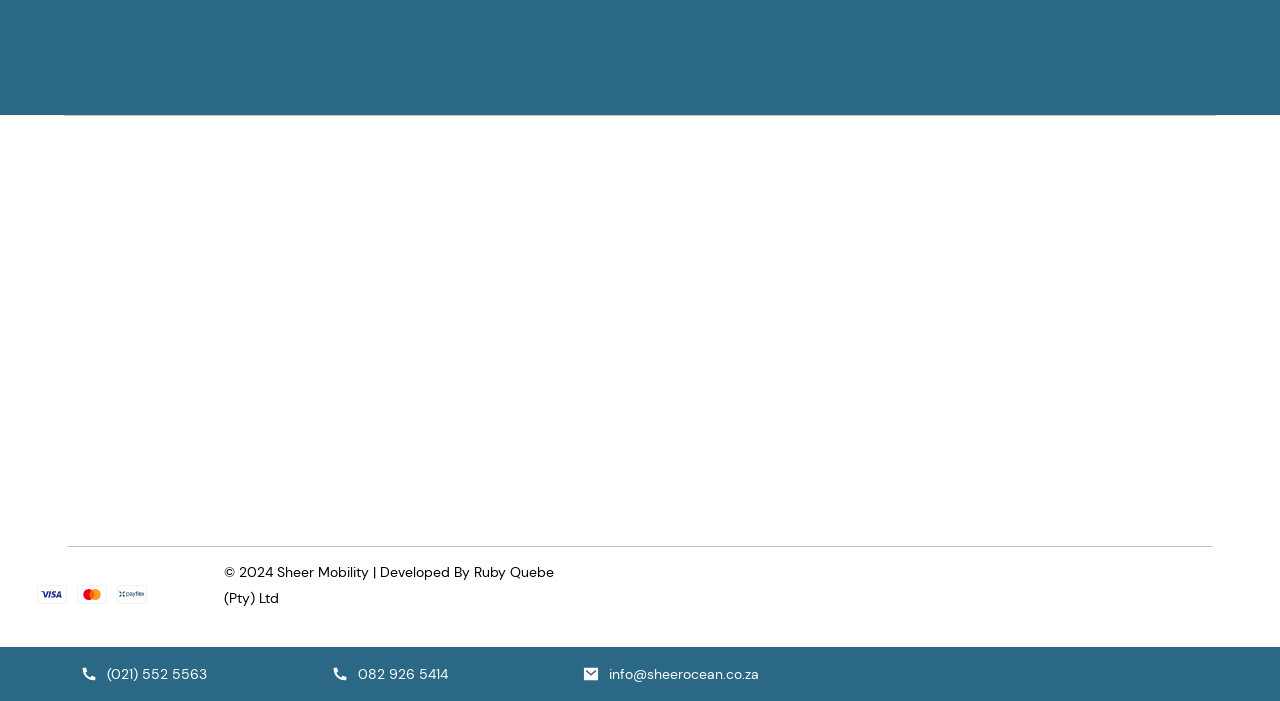Please identify the bounding box coordinates of the clickable region that I should interact with to perform the following instruction: "Search the website". The coordinates should be expressed as four float numbers between 0 and 1, i.e., [left, top, right, bottom].

[0.42, 0.284, 0.58, 0.342]